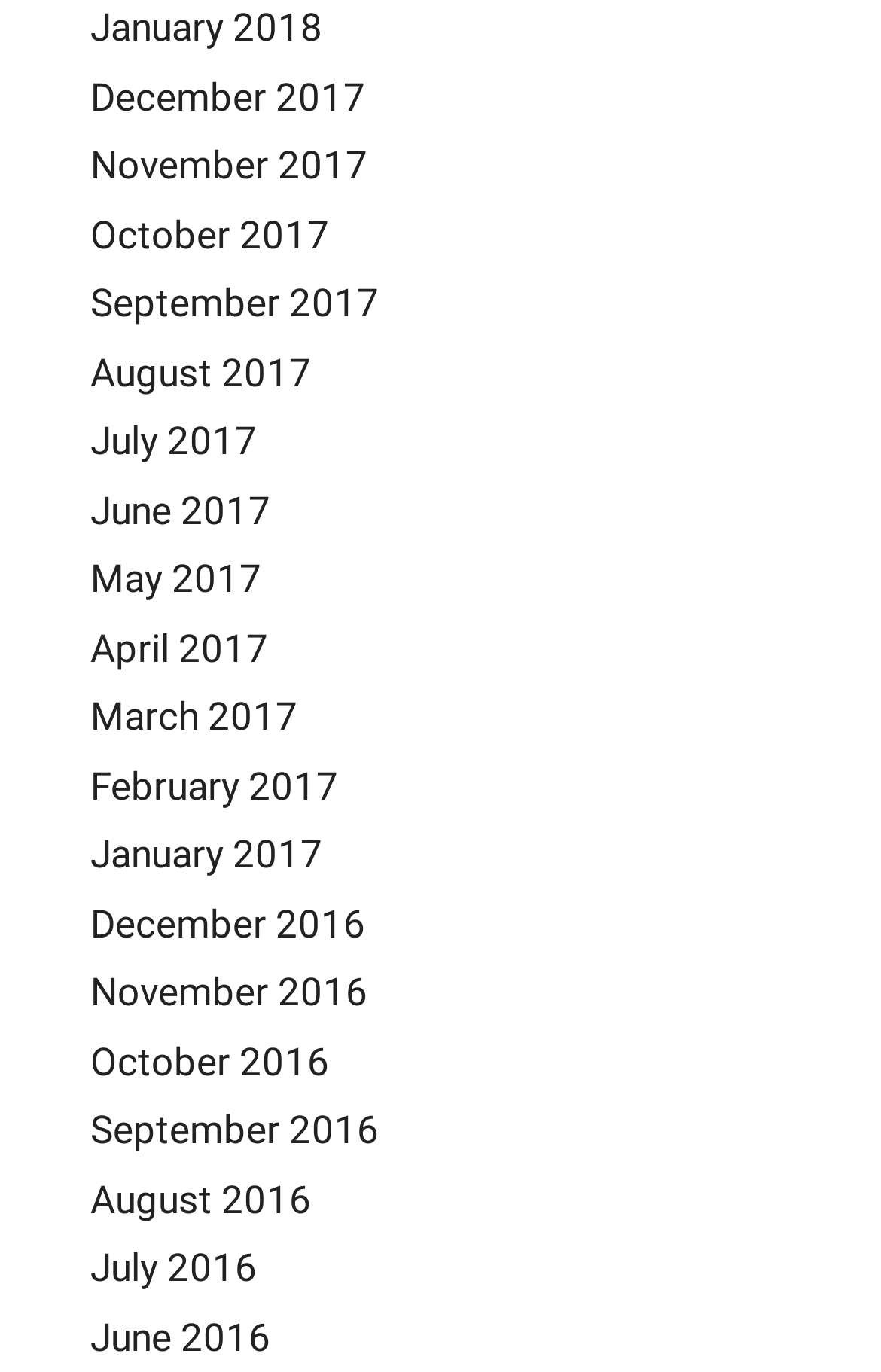Determine the bounding box coordinates for the clickable element required to fulfill the instruction: "Verify age". Provide the coordinates as four float numbers between 0 and 1, i.e., [left, top, right, bottom].

None